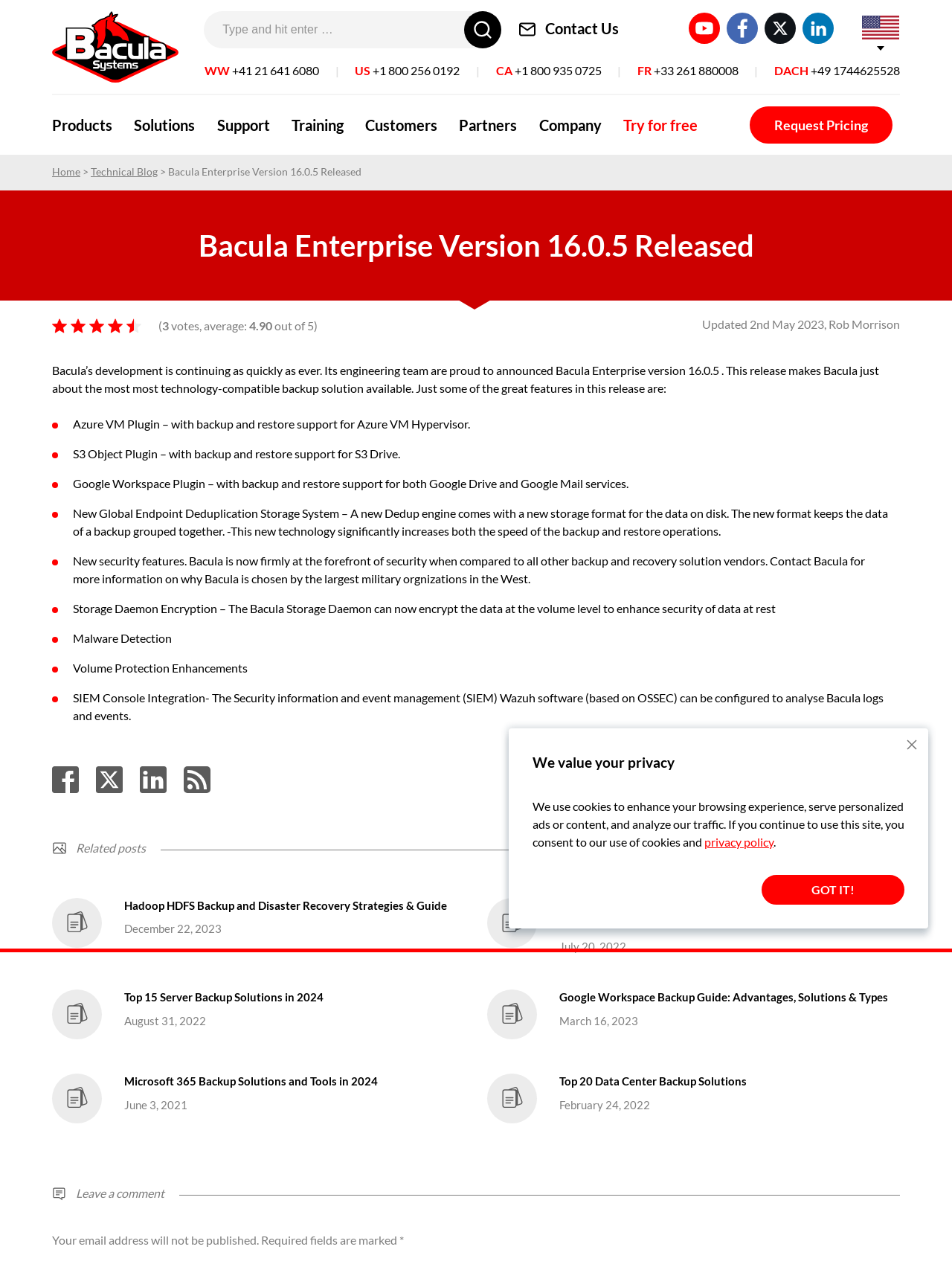What is the rating of Bacula out of 5?
Make sure to answer the question with a detailed and comprehensive explanation.

The answer can be found in the StaticText '4.90 out of 5)' which is located near the images of stars.